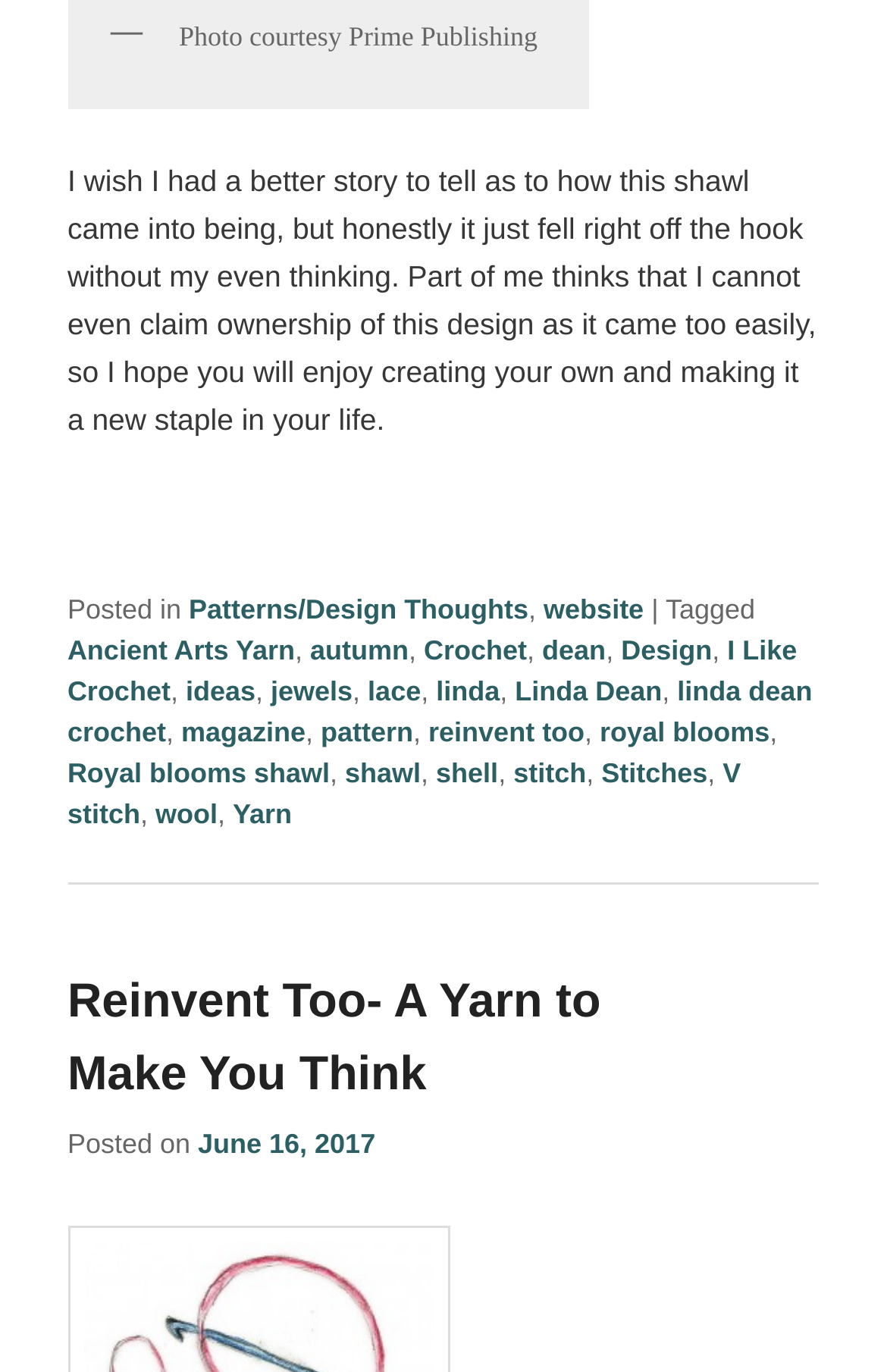What is the date of the article?
Please utilize the information in the image to give a detailed response to the question.

The date of the article can be found in the link element, which is 'June 16, 2017'. This link is located in the HeaderAsNonLandmark section of the webpage, next to the 'Posted on' text.